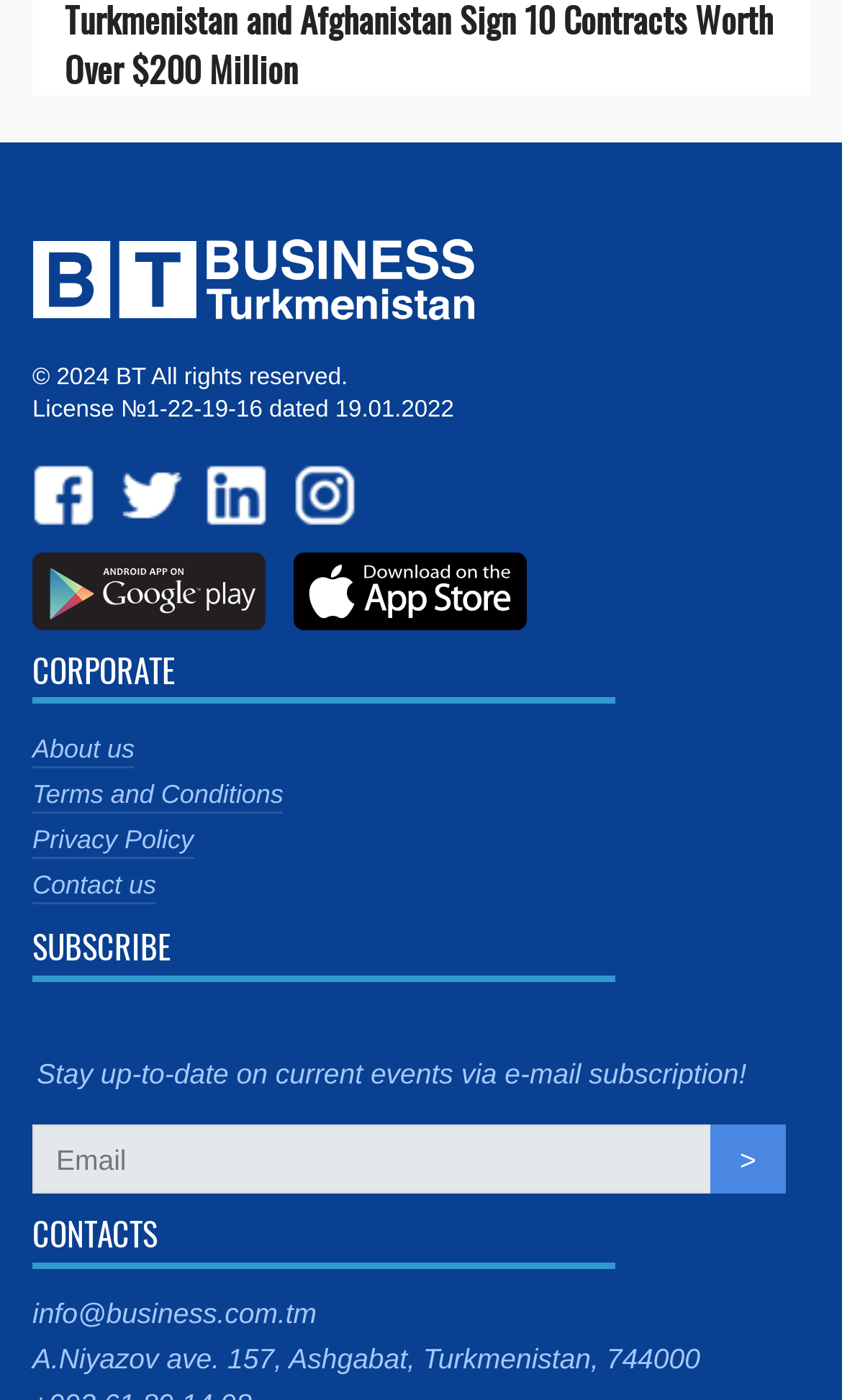Identify the bounding box coordinates of the specific part of the webpage to click to complete this instruction: "Enter email address".

[0.038, 0.803, 0.869, 0.853]